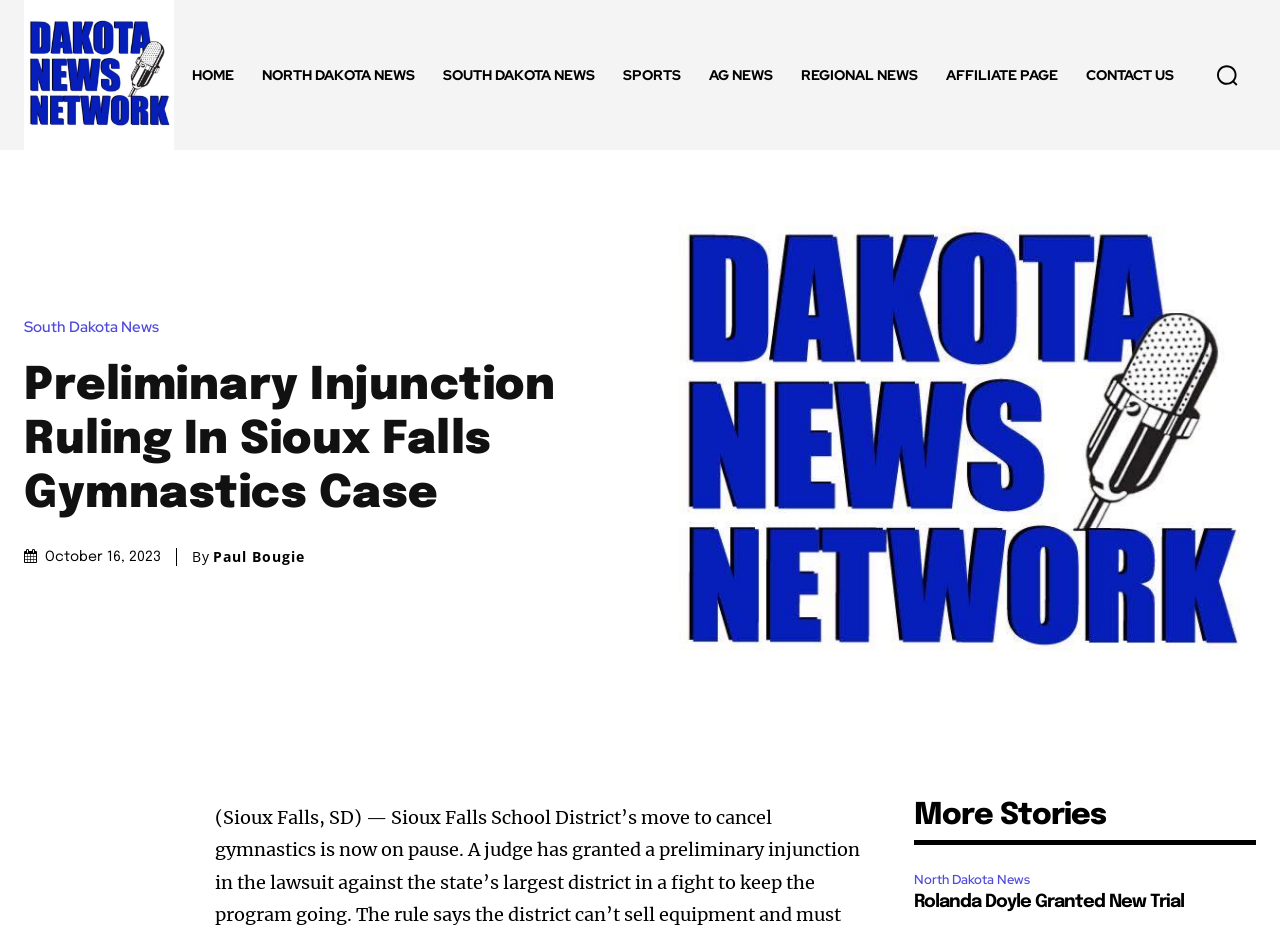Locate the bounding box coordinates of the element that needs to be clicked to carry out the instruction: "view more stories". The coordinates should be given as four float numbers ranging from 0 to 1, i.e., [left, top, right, bottom].

[0.714, 0.855, 0.864, 0.888]